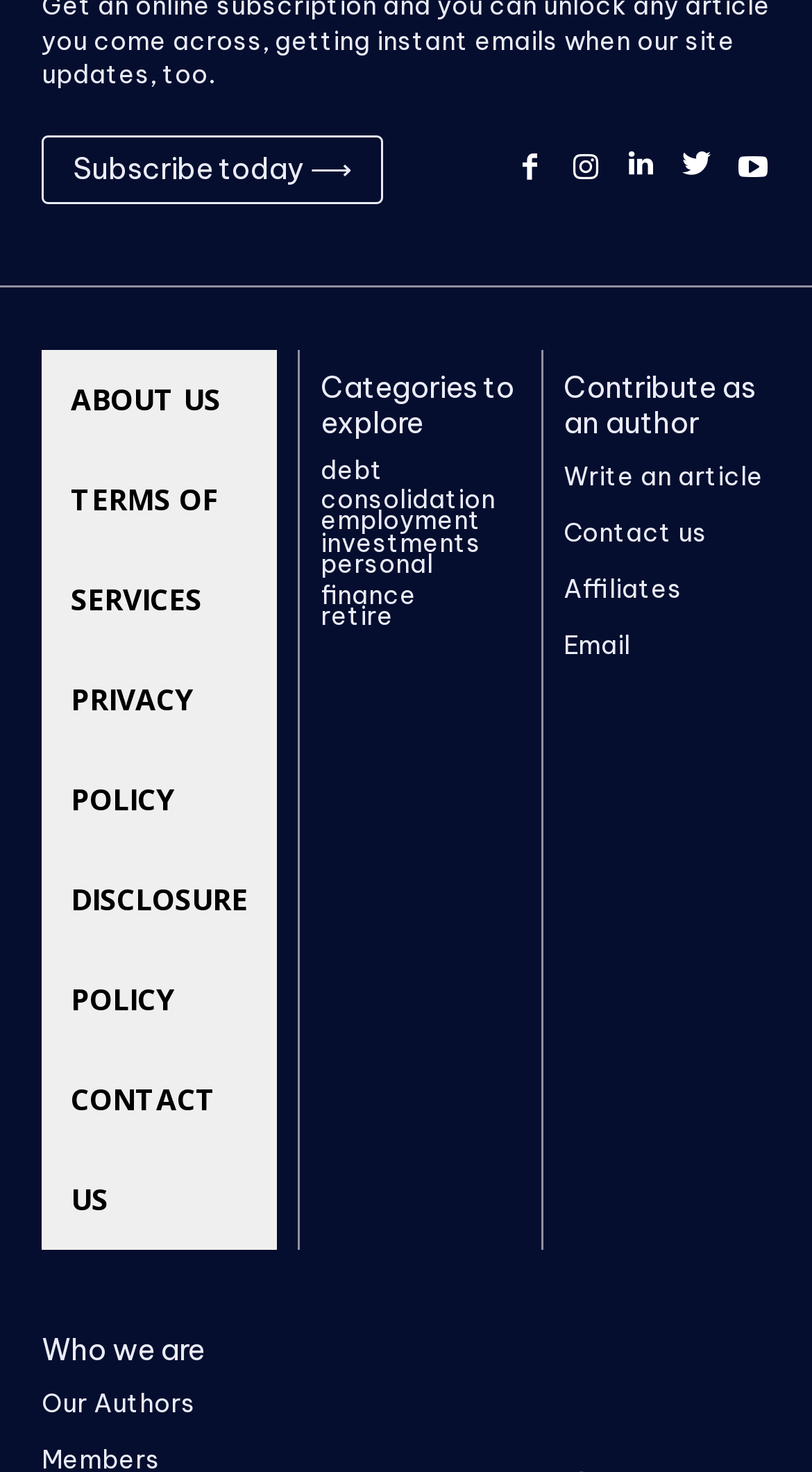Can you look at the image and give a comprehensive answer to the question:
What is the last category to explore?

I looked at the list of categories to explore and found that the last one is 'retire', which is a link.